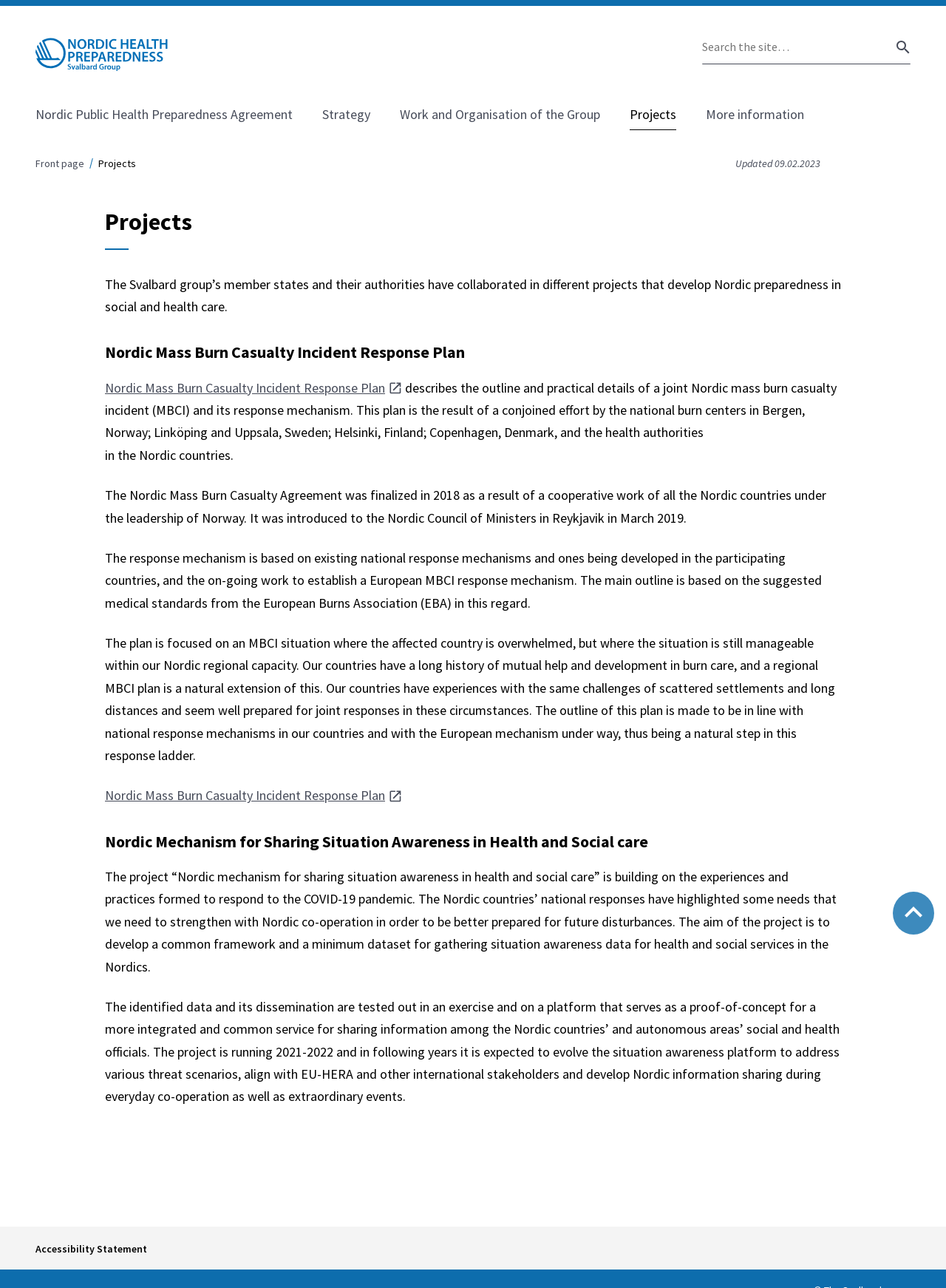Determine the bounding box coordinates of the clickable region to carry out the instruction: "Go to Facebook".

None